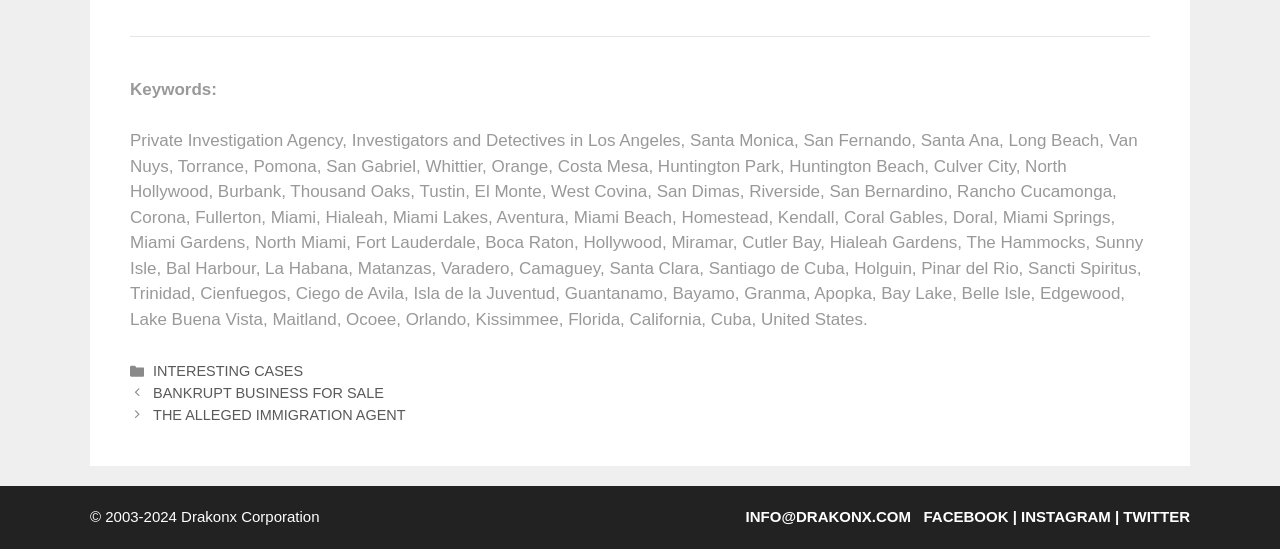Examine the screenshot and answer the question in as much detail as possible: What social media platforms does the agency have a presence on?

The answer can be found at the bottom of the webpage, where the agency's contact information is displayed. The links to Facebook, Instagram, and Twitter suggest that the agency has a presence on these social media platforms.